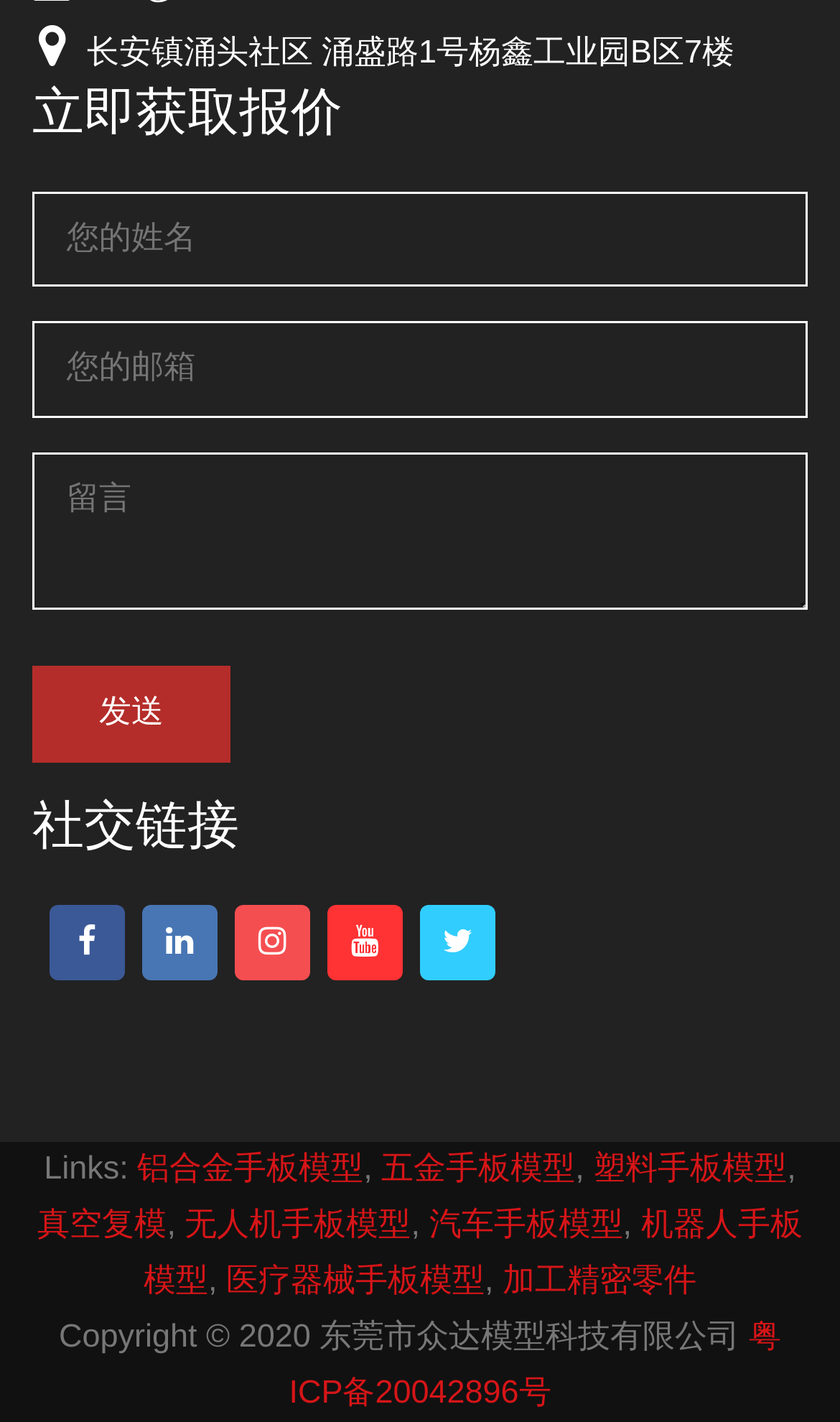Identify the bounding box coordinates of the area that should be clicked in order to complete the given instruction: "Click the send button". The bounding box coordinates should be four float numbers between 0 and 1, i.e., [left, top, right, bottom].

[0.038, 0.469, 0.274, 0.536]